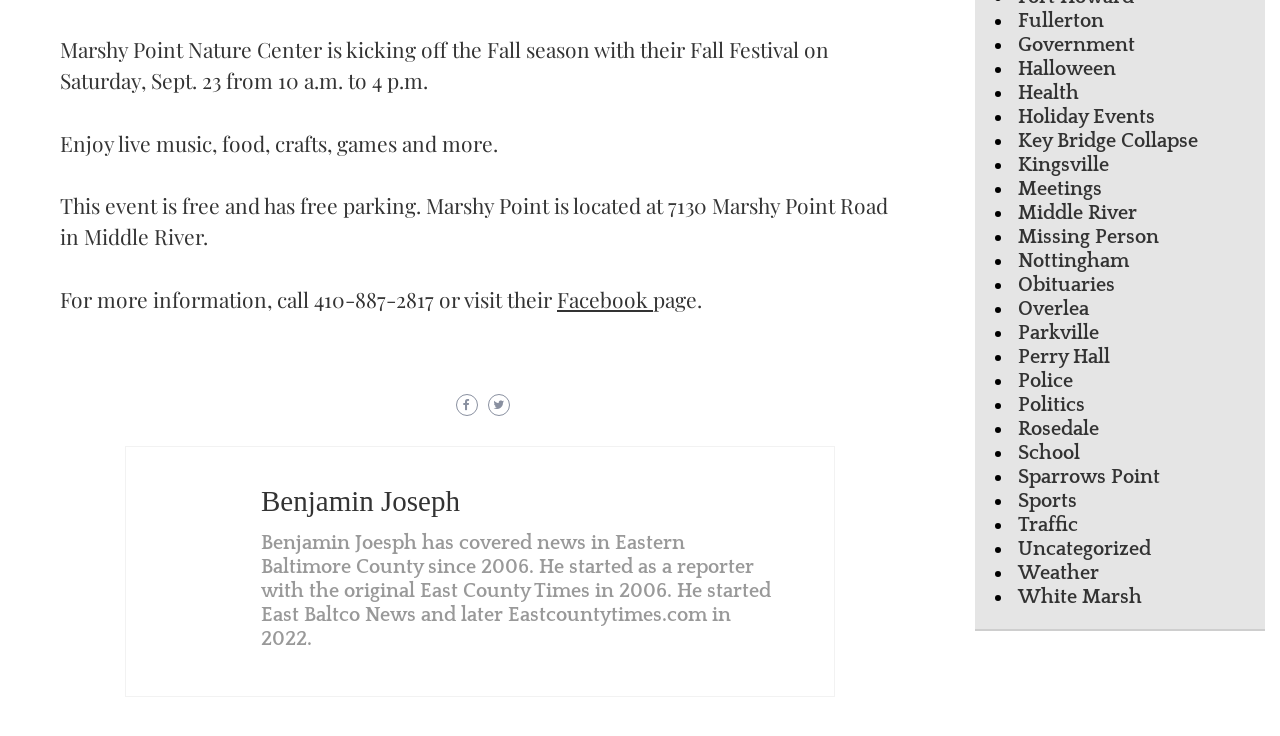Pinpoint the bounding box coordinates of the clickable element to carry out the following instruction: "Explore the Middle River link."

[0.795, 0.275, 0.888, 0.305]